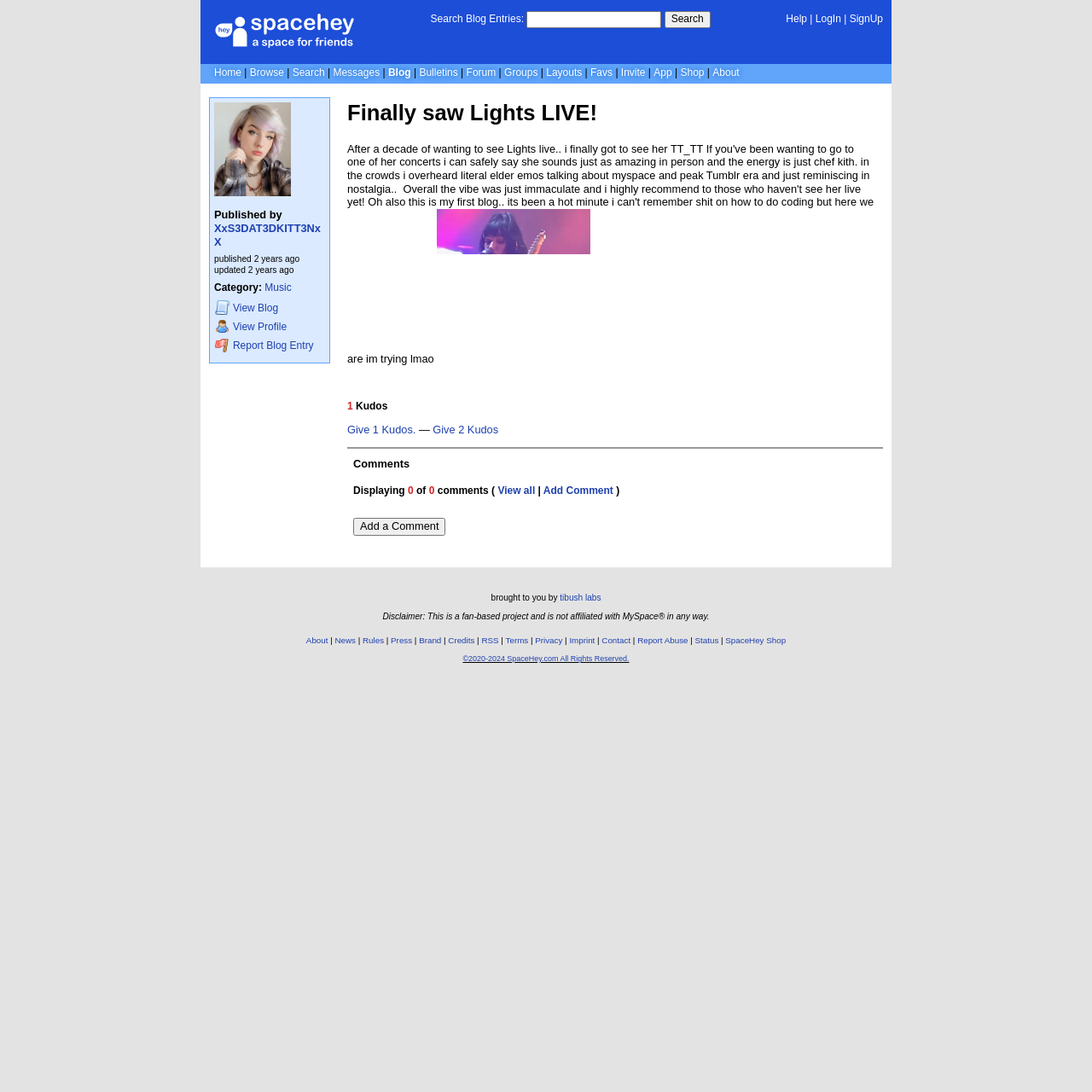How many years ago was the blog entry published?
Using the image, respond with a single word or phrase.

2 years